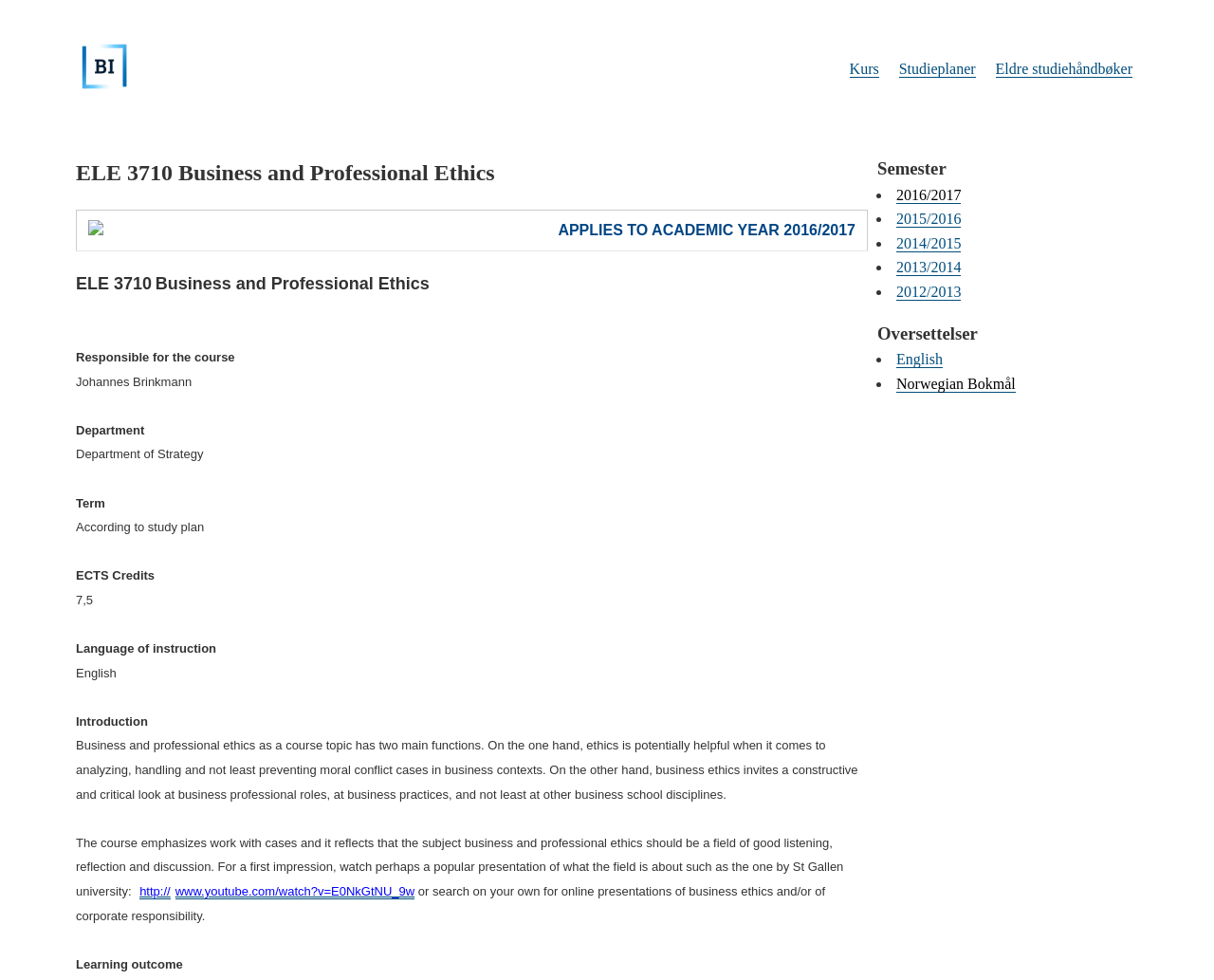Determine the bounding box coordinates for the clickable element required to fulfill the instruction: "Select the semester 2016/2017". Provide the coordinates as four float numbers between 0 and 1, i.e., [left, top, right, bottom].

[0.738, 0.19, 0.792, 0.208]